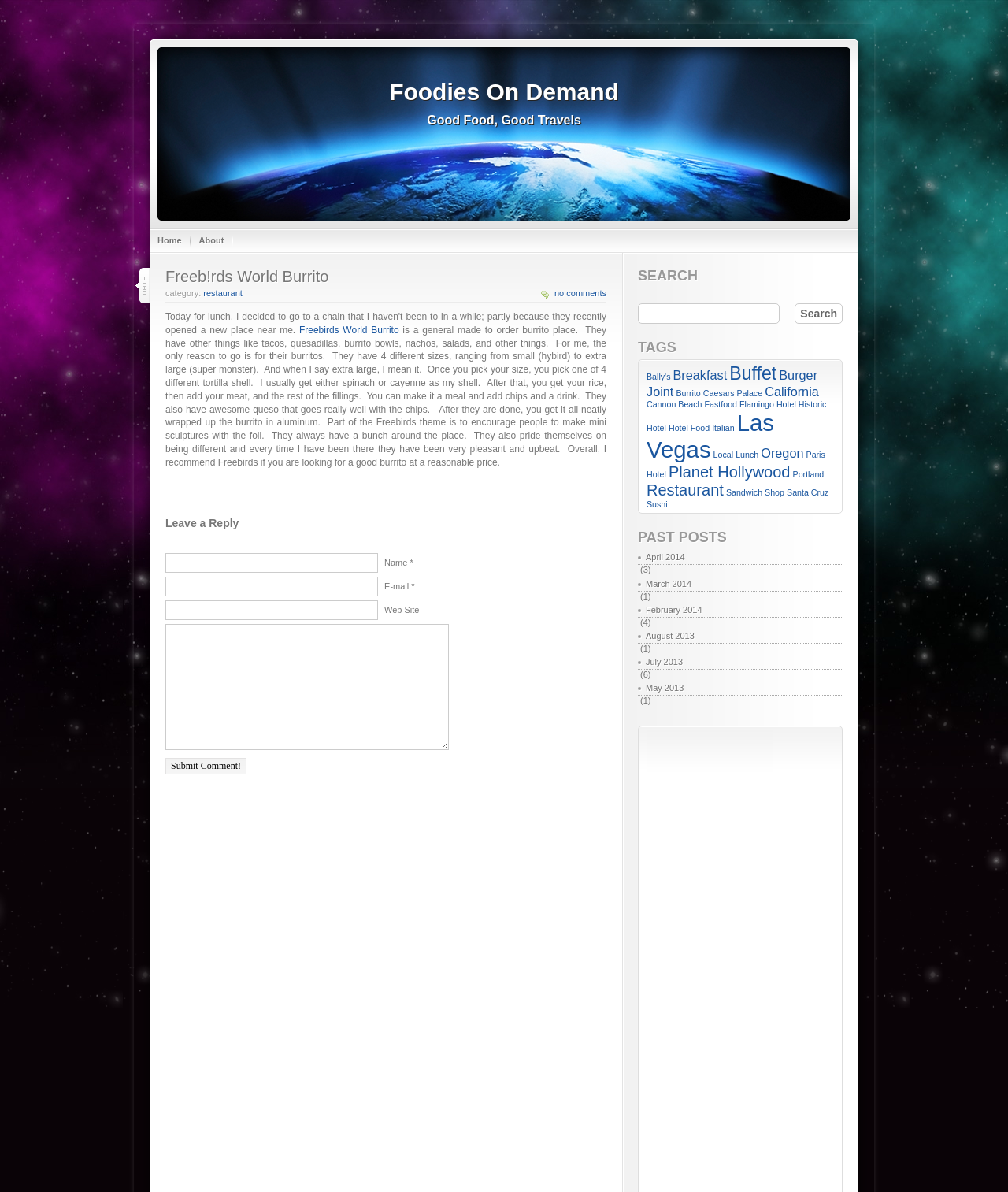Use a single word or phrase to answer the question:
What is the purpose of the foil wrapping at Freebirds?

To make mini sculptures